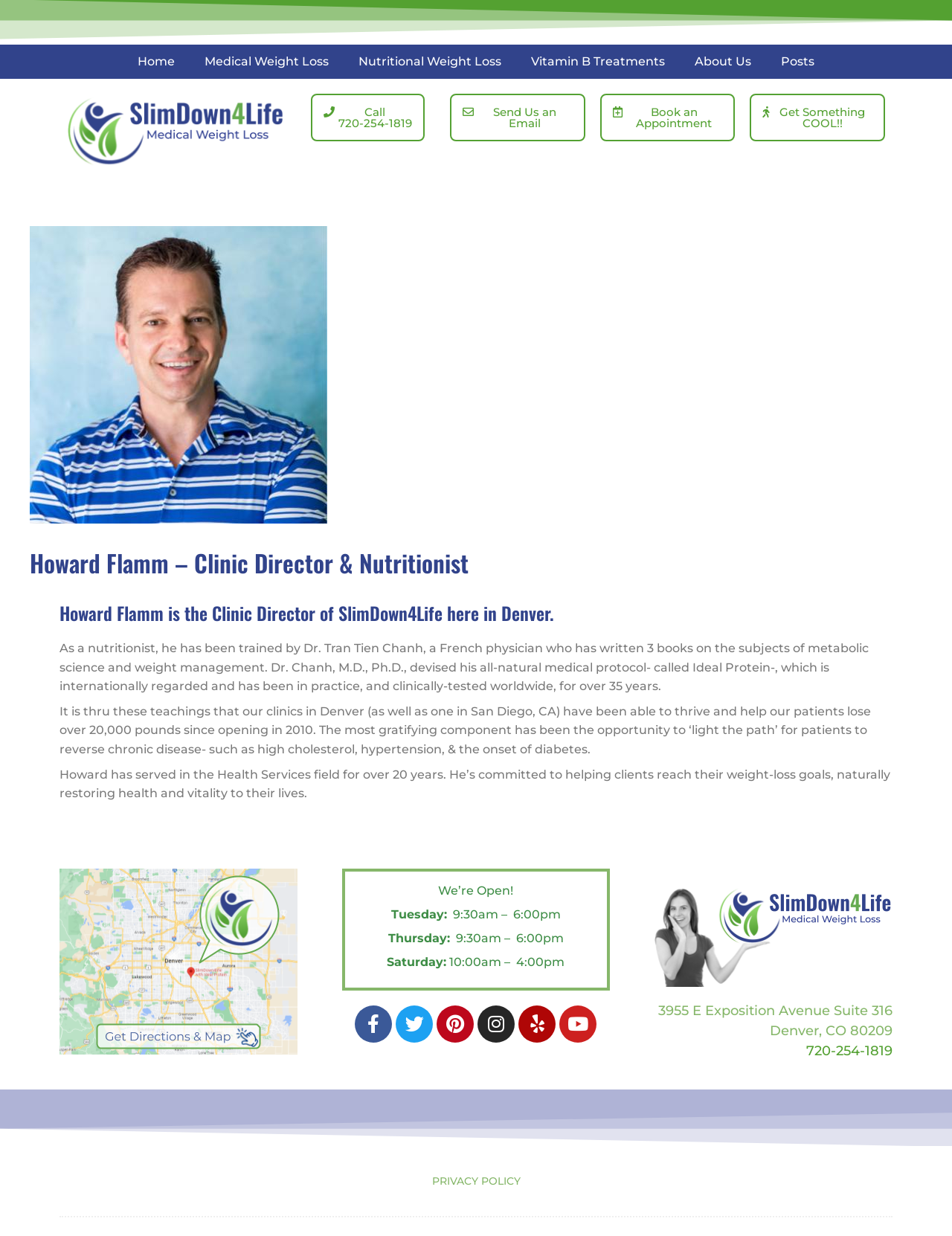Based on the image, please respond to the question with as much detail as possible:
What is the name of the medical protocol used by SlimDown4Life?

According to the webpage content, specifically the paragraph describing Howard Flamm's training, it is mentioned that Dr. Chanh devised an all-natural medical protocol called Ideal Protein, which is used by SlimDown4Life.